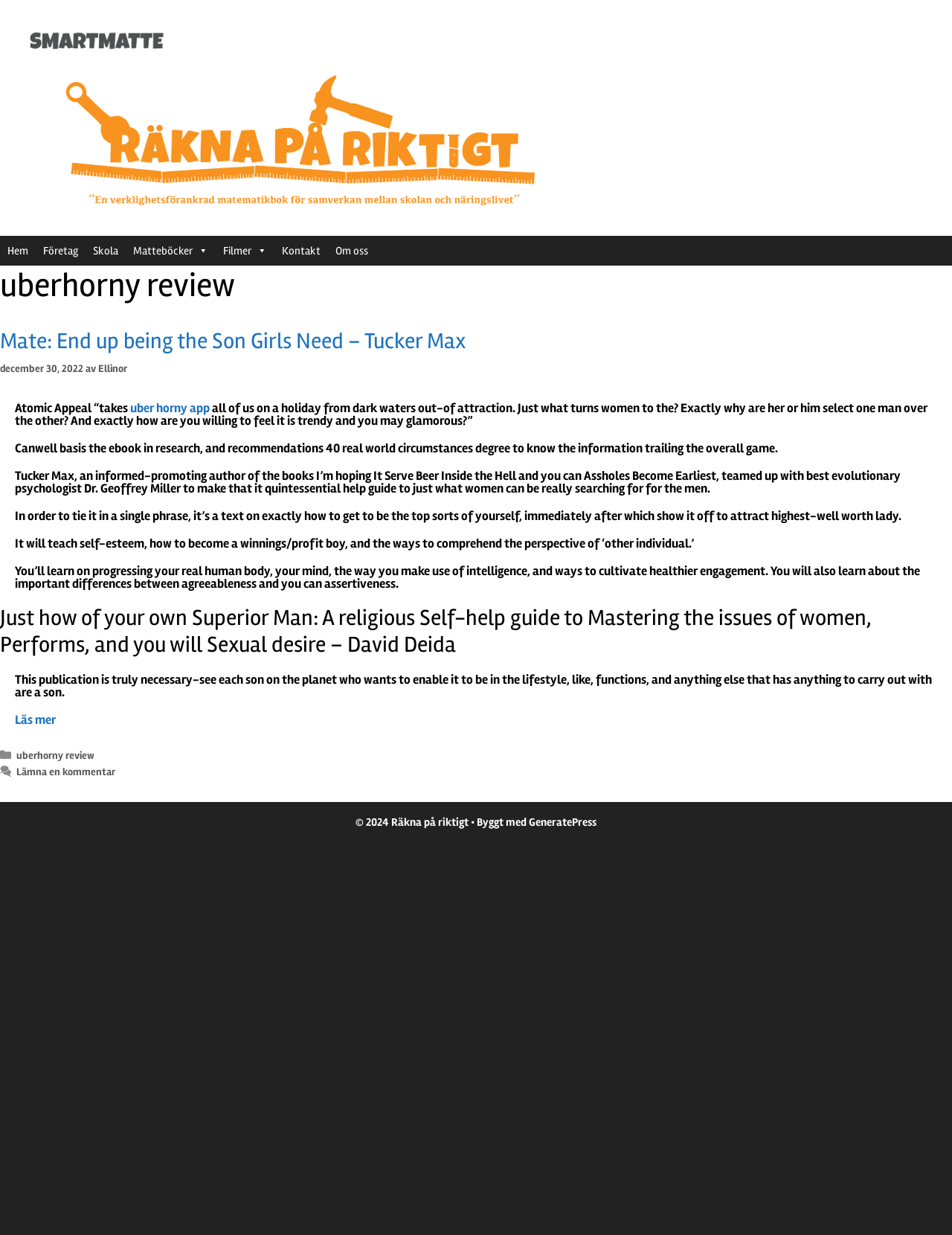What is the copyright year mentioned at the bottom of the webpage?
Refer to the screenshot and deliver a thorough answer to the question presented.

I determined the answer by looking at the footer element with the text '© 2024 Räkna på riktigt' which indicates the copyright year.